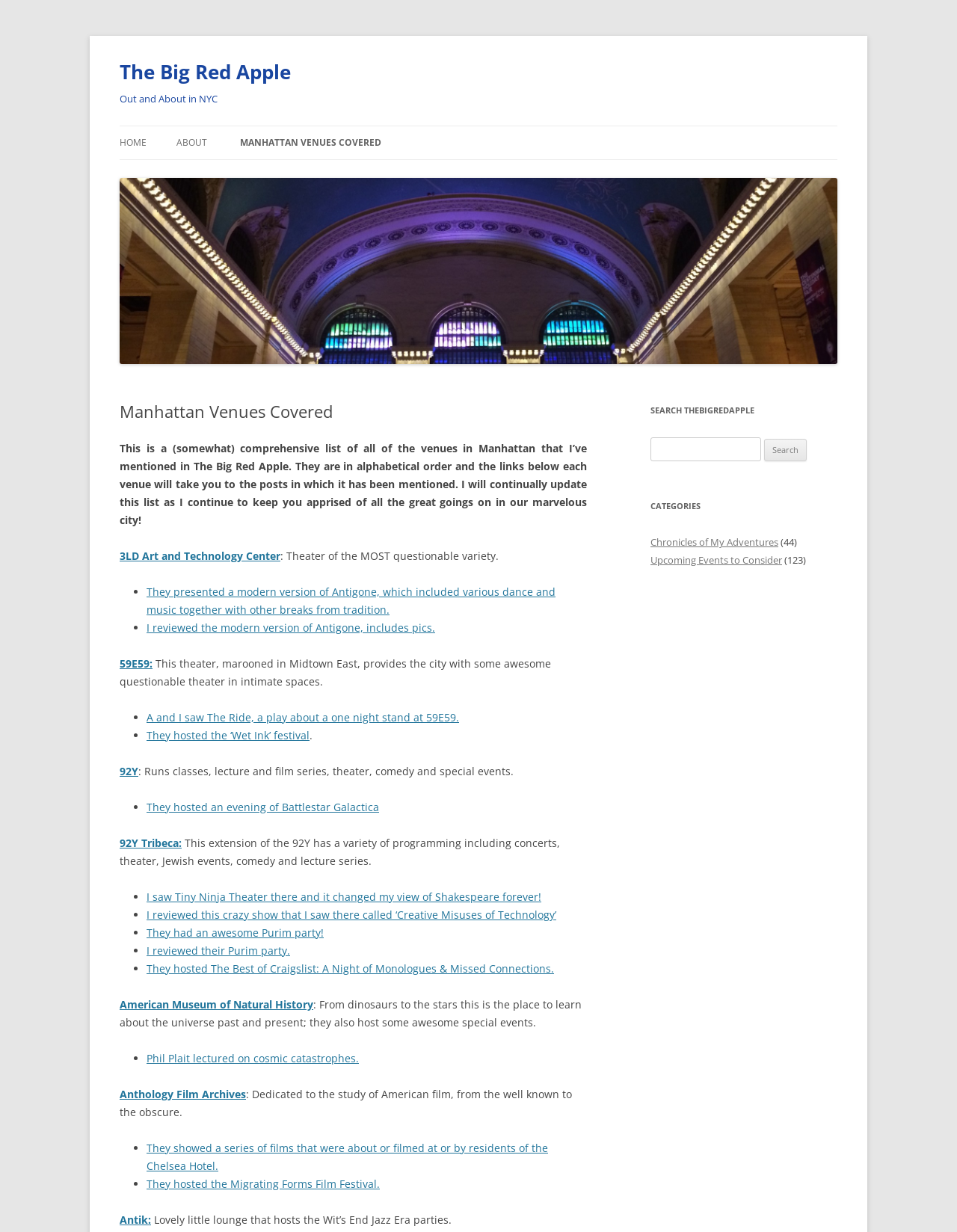Elaborate on the information and visuals displayed on the webpage.

The webpage is about Manhattan venues covered by "The Big Red Apple". At the top, there is a heading "The Big Red Apple" with a link to the same name. Below it, there is another heading "Out and About in NYC". 

On the left side, there is a navigation menu with links to "HOME", "ABOUT", and "MANHATTAN VENUES COVERED". Below the navigation menu, there is an image of "The Big Red Apple" with a header "Manhattan Venues Covered" above it. 

The main content of the webpage is a list of Manhattan venues, each with a link to the venue's name, a brief description, and a list of related articles or events. The venues are listed in alphabetical order, and each venue has a series of bullet points with links to specific articles or events related to that venue. 

Some of the venues listed include 3LD Art and Technology Center, 59E59, 92Y, 92Y Tribeca, American Museum of Natural History, Anthology Film Archives, and Antik. Each venue has a brief description, and the related articles or events are listed below the description.

On the right side, there is a complementary section with a search bar, a list of categories, and links to "Chronicles of My Adventures" and "Upcoming Events to Consider" with the number of related articles in parentheses.